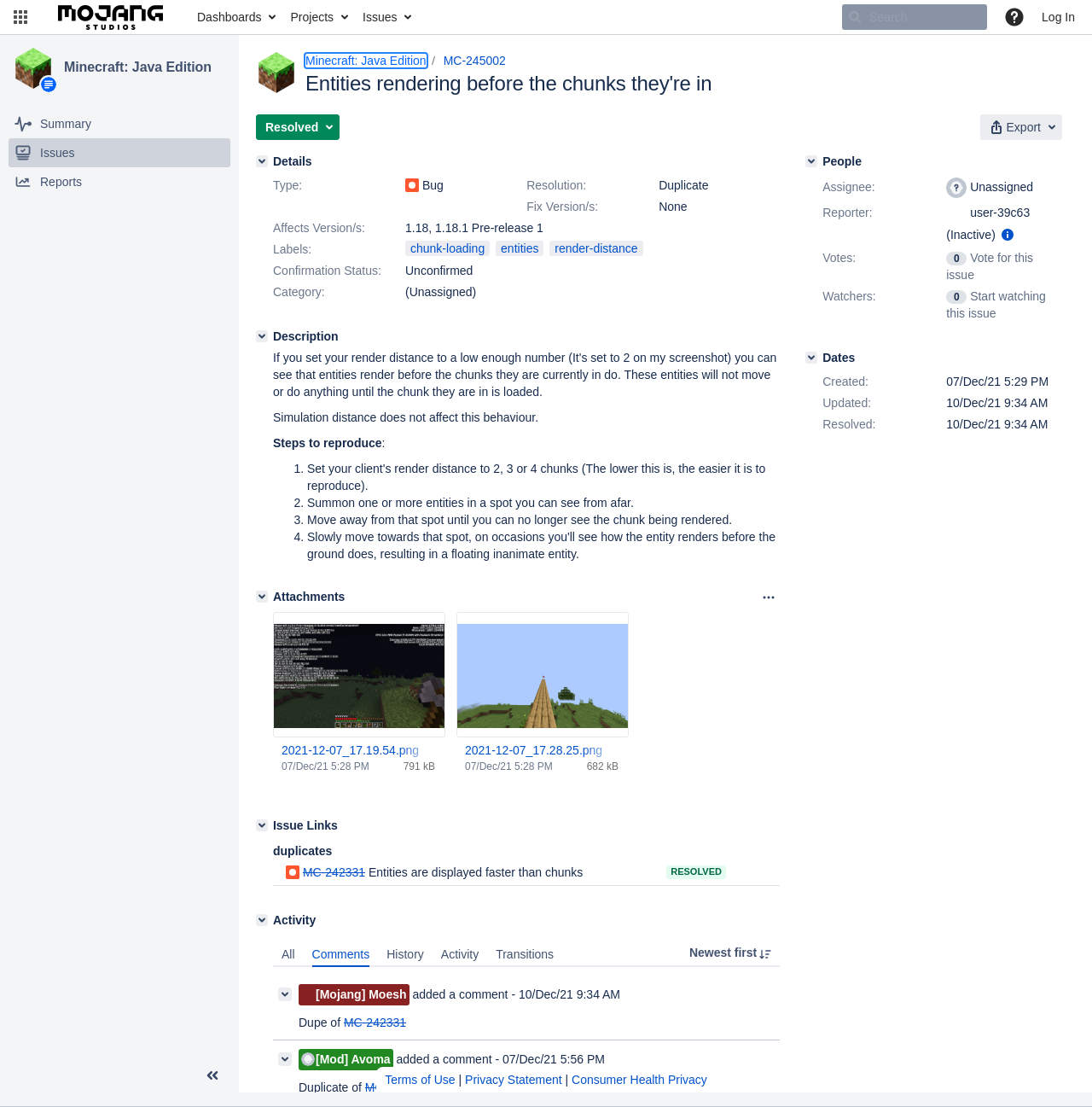Provide the bounding box coordinates of the area you need to click to execute the following instruction: "View project details".

[0.234, 0.047, 0.272, 0.084]